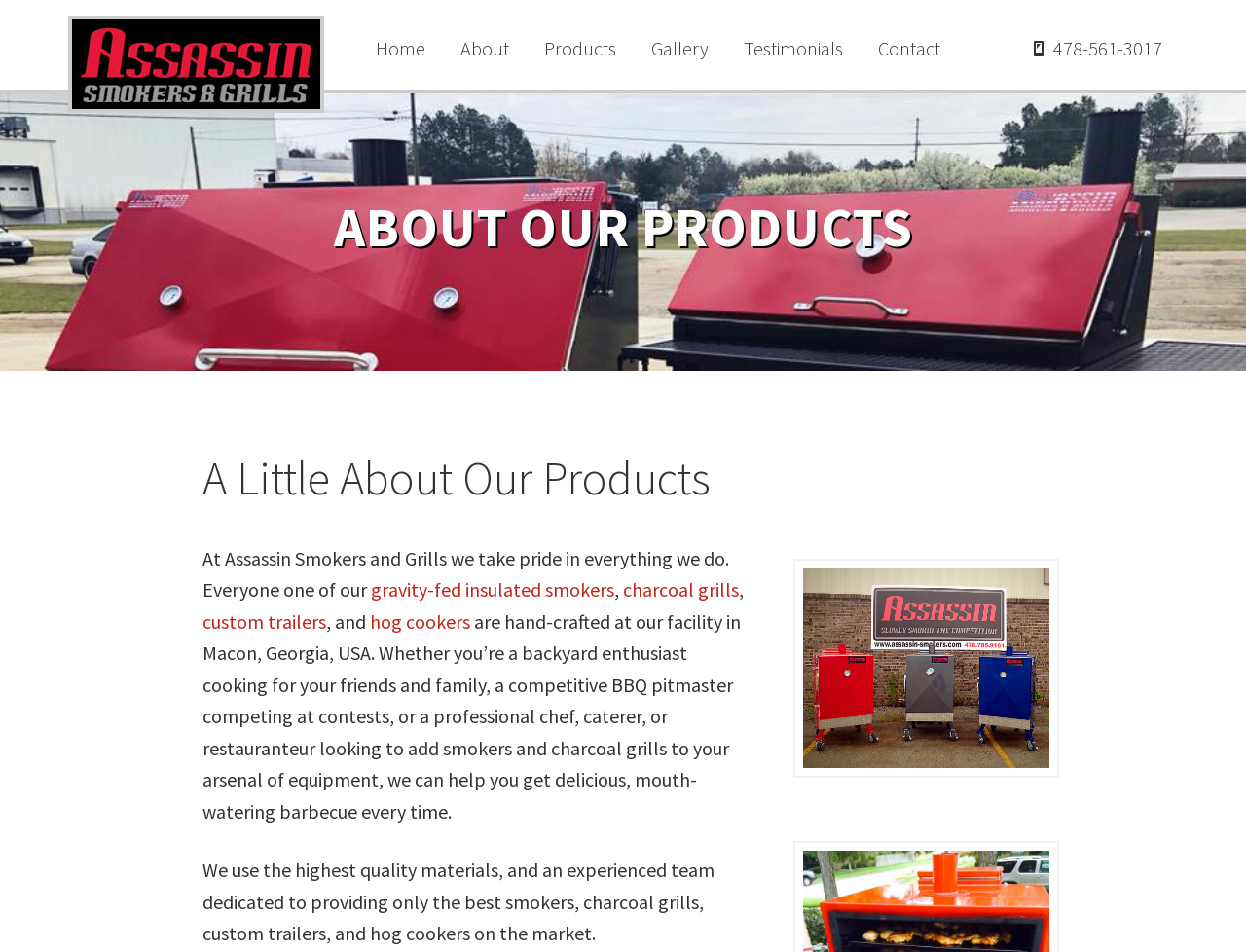From the image, can you give a detailed response to the question below:
What type of products does Assassin Smokers and Grills offer?

Based on the text, 'At Assassin Smokers and Grills we take pride in everything we do. Everyone one of our gravity-fed insulated smokers, charcoal grills, custom trailers, and hog cookers are hand-crafted at our facility in Macon, Georgia, USA.', it is clear that Assassin Smokers and Grills offers smokers, grills, trailers, and hog cookers.